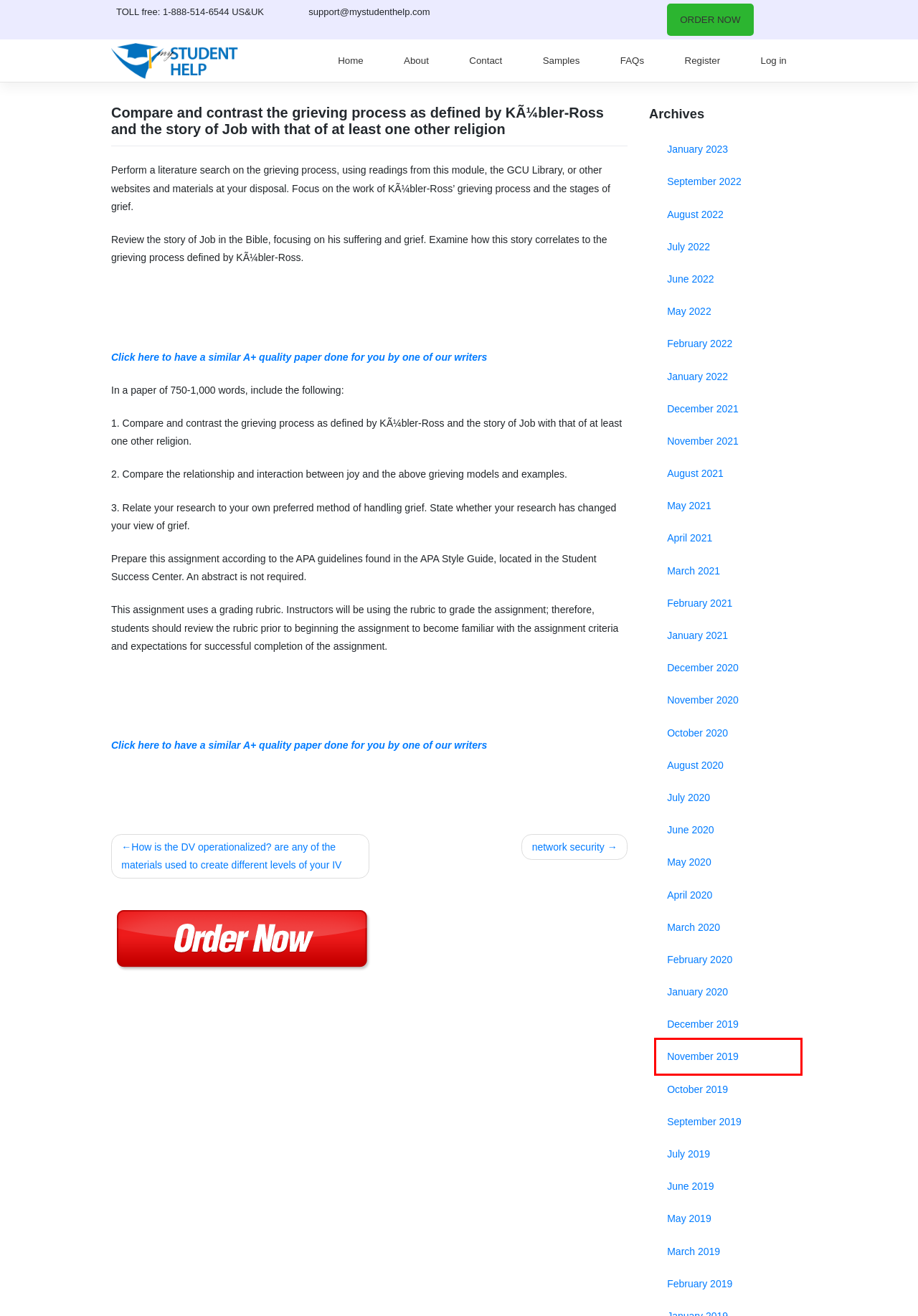You are provided with a screenshot of a webpage containing a red rectangle bounding box. Identify the webpage description that best matches the new webpage after the element in the bounding box is clicked. Here are the potential descriptions:
A. November 2019 – mystudenthelp
B. October 2019 – mystudenthelp
C. July 2020 – mystudenthelp
D. August 2022 – mystudenthelp
E. FAQs – mystudenthelp
F. August 2020 – mystudenthelp
G. January 2023 – mystudenthelp
H. March 2019 – mystudenthelp

A